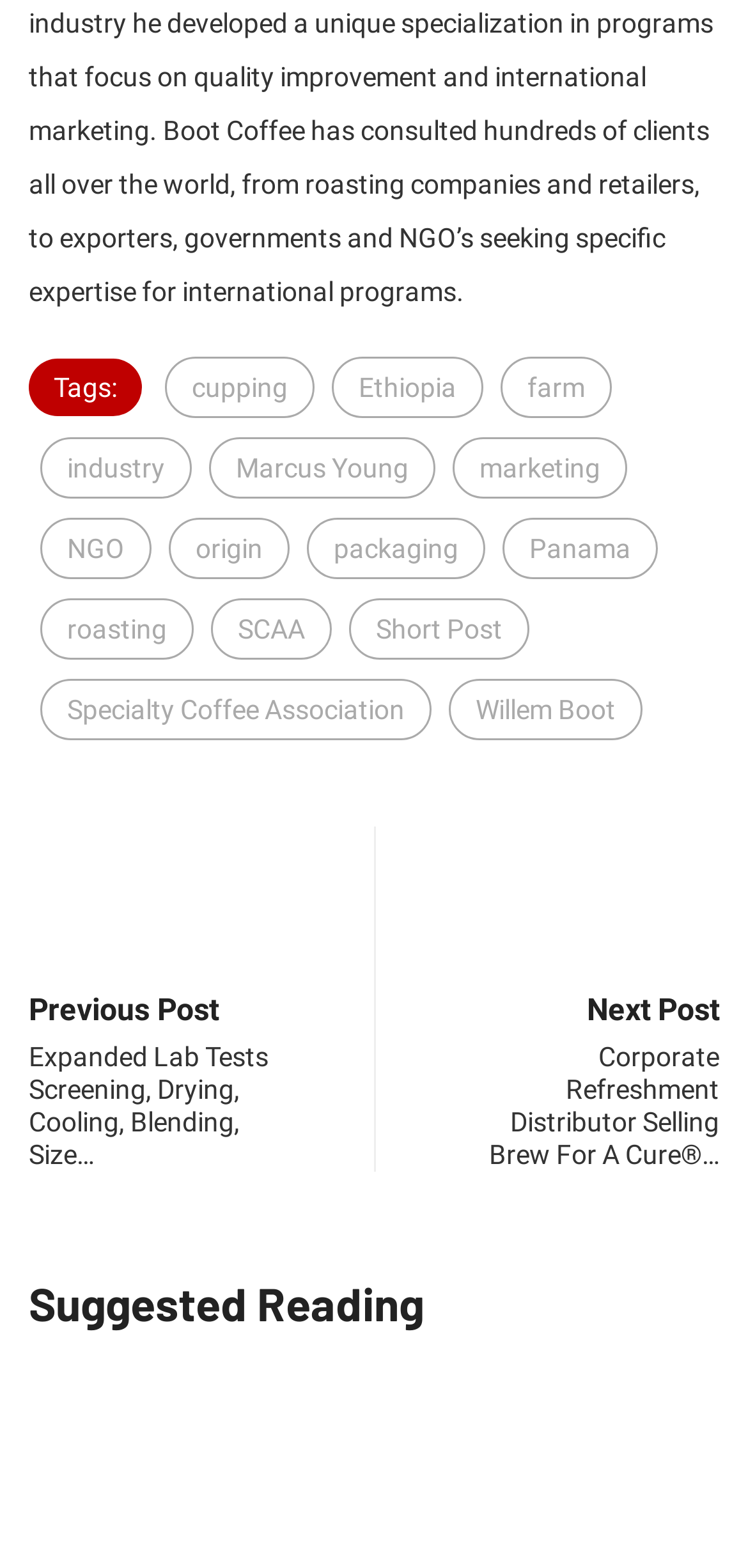What is the first tag mentioned in the webpage?
Look at the screenshot and respond with a single word or phrase.

cupping